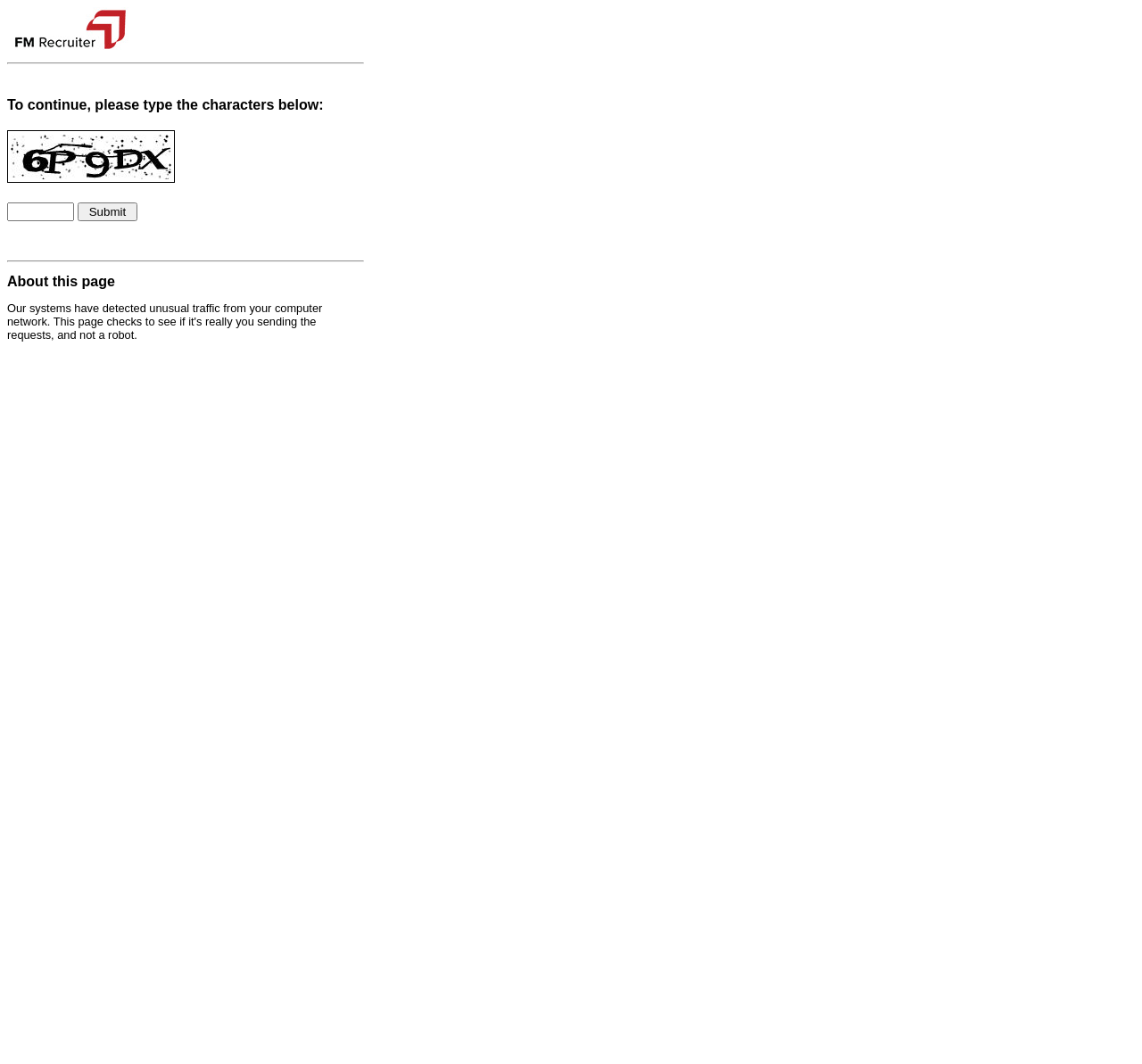Please find the main title text of this webpage.

To continue, please type the characters below: